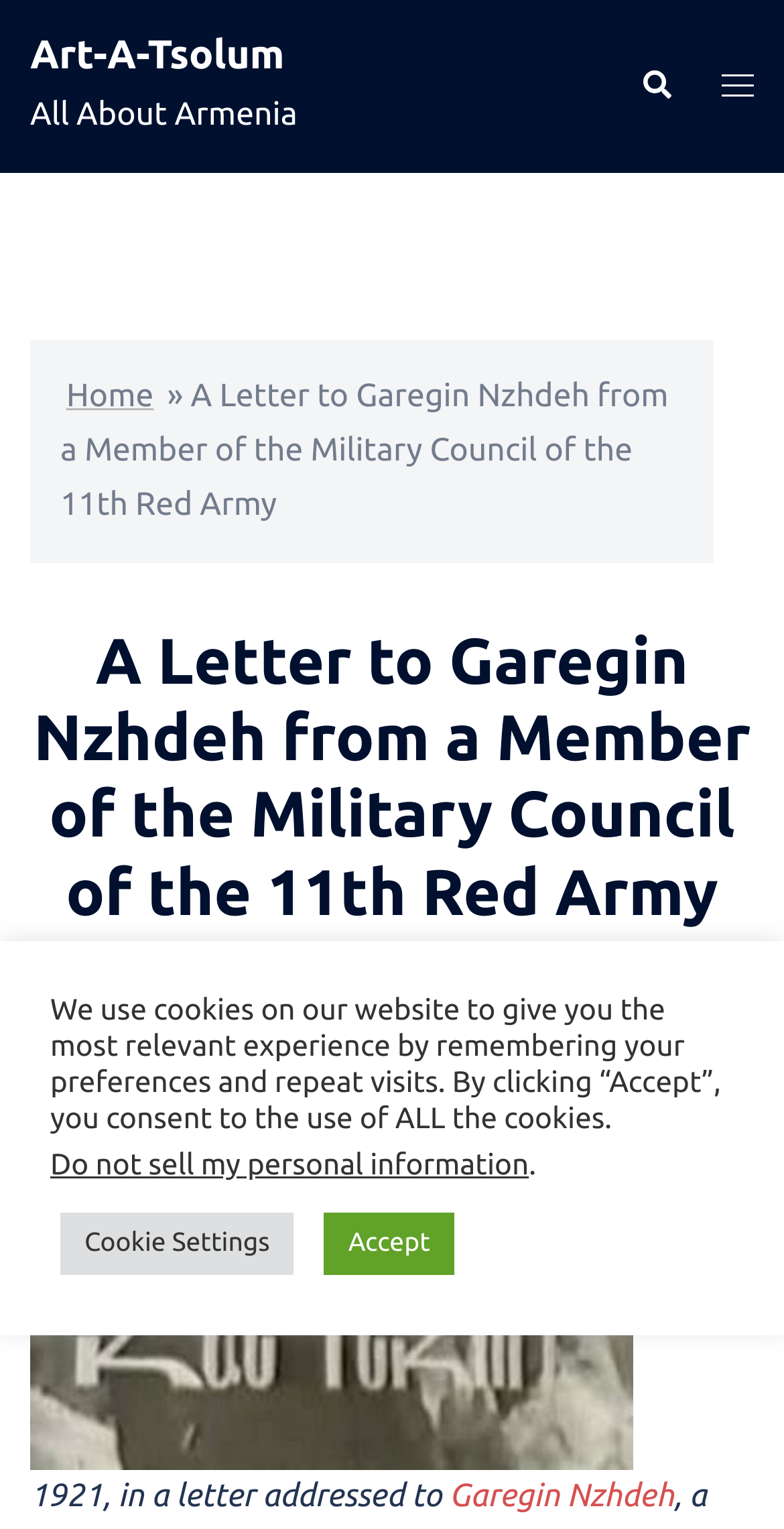What is the topic of the article?
Can you give a detailed and elaborate answer to the question?

The topic of the article can be inferred from the link 'HISTORY' located below the title of the article, which suggests that the article is related to historical events or figures.